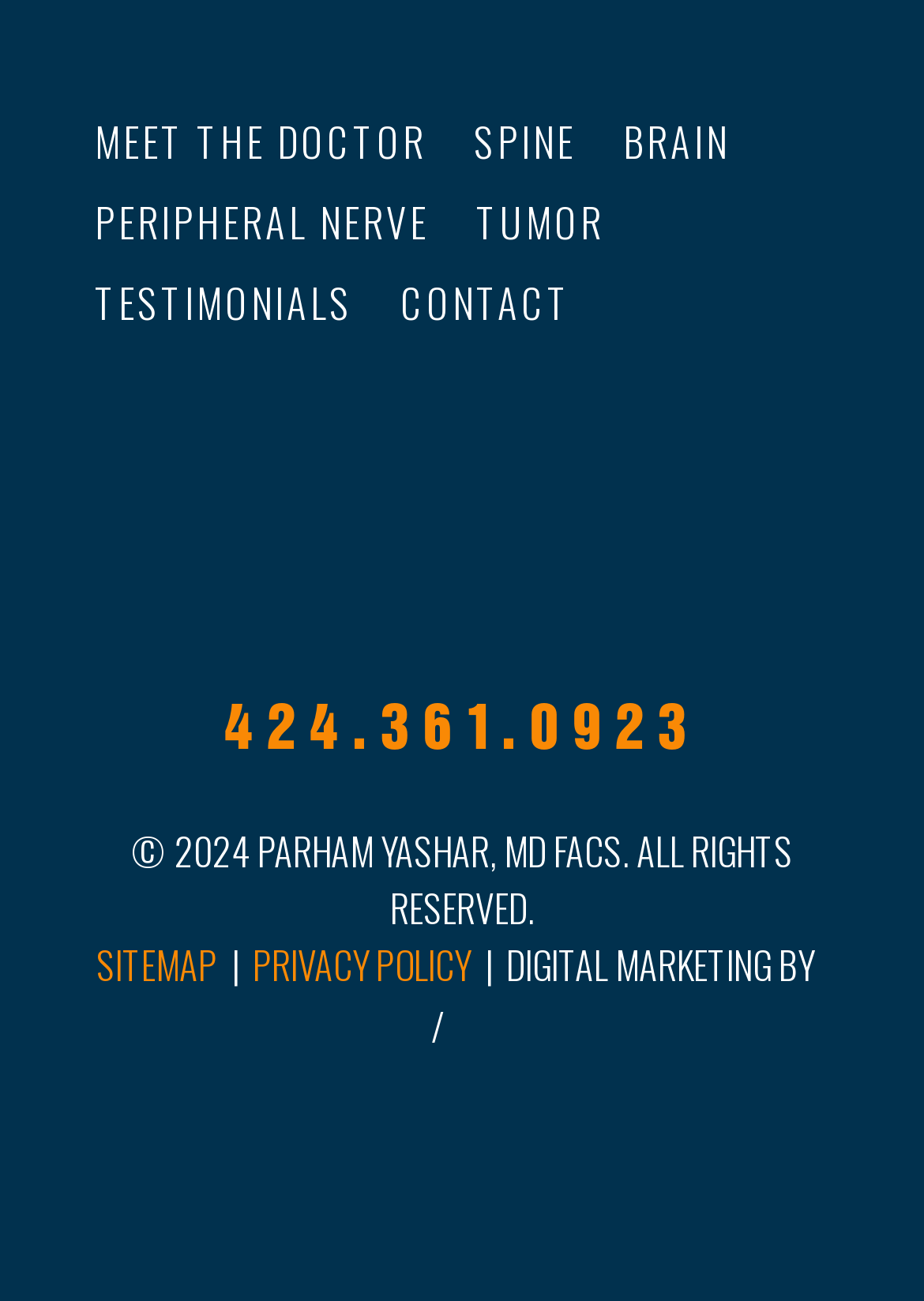Identify the bounding box coordinates of the clickable region to carry out the given instruction: "Read PRIVACY POLICY".

[0.273, 0.719, 0.509, 0.762]